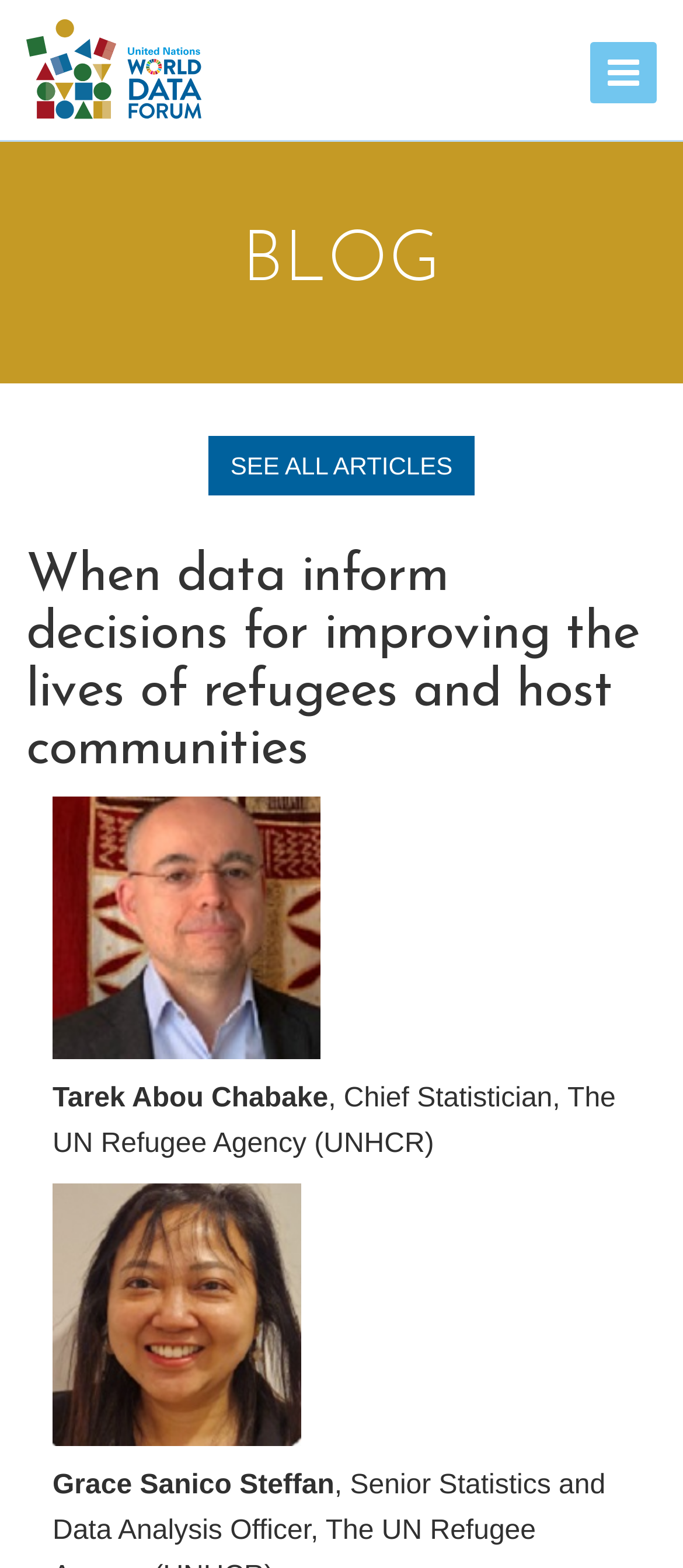Elaborate on the webpage's design and content in a detailed caption.

The webpage is the official website of the United Nations World Data Forum. At the top right corner, there is a button to toggle navigation. Next to it, on the top left, is a link to the UN World Data Forum, accompanied by an image with the same name. 

Below the top section, there is a heading that reads "BLOG". Underneath the "BLOG" heading, there is a link to "SEE ALL ARTICLES" in the middle of the page. 

The main content of the webpage features an article with a heading that discusses how data informs decisions for improving the lives of refugees and host communities. This article is accompanied by an image on the left side. Below the heading, there are two paragraphs of text, one written by Tarek Abou Chabake, the Chief Statistician of the UN Refugee Agency, and another by Grace Sanico Steffan. Each author's name is accompanied by a small image.